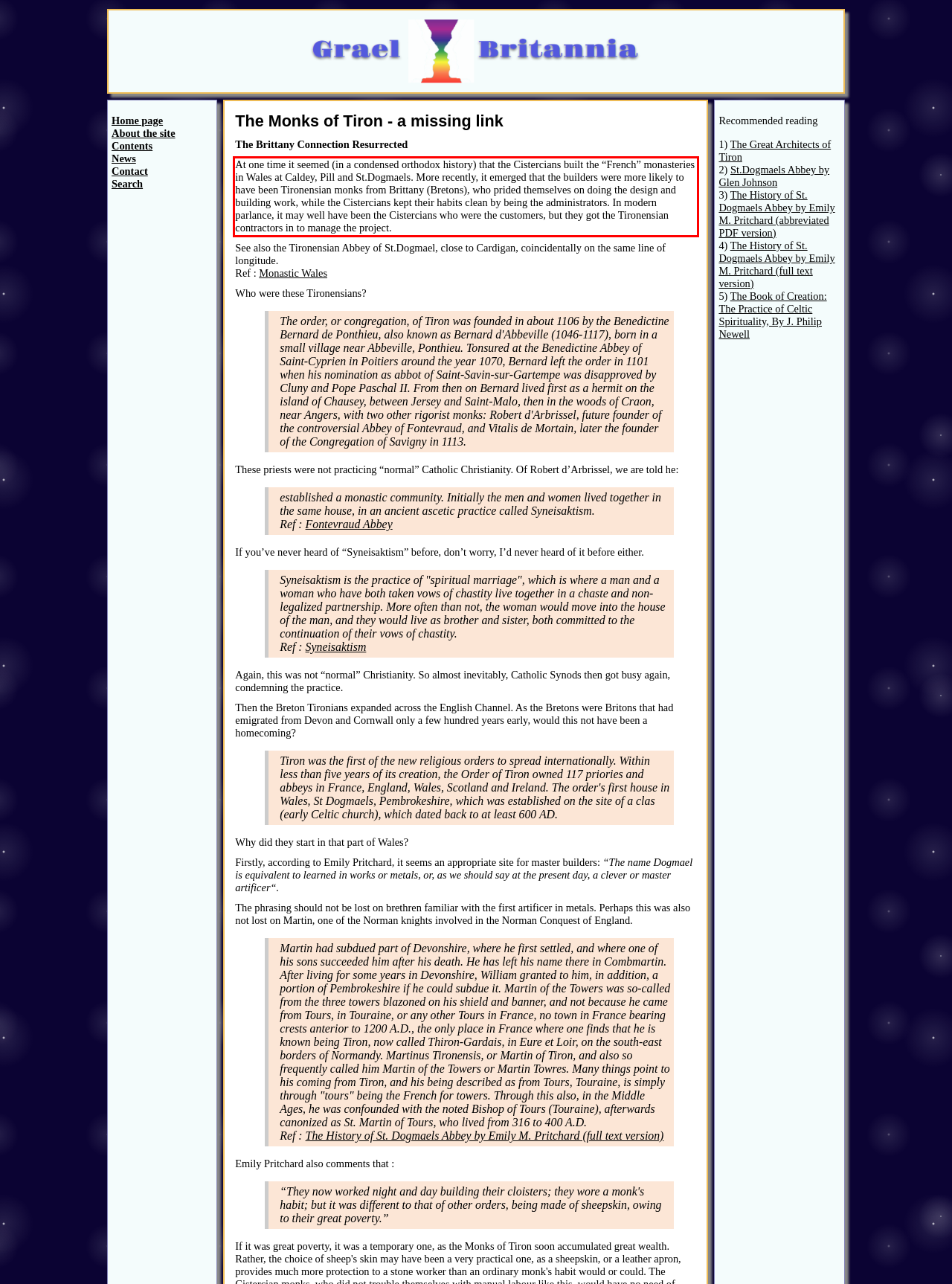Identify and transcribe the text content enclosed by the red bounding box in the given screenshot.

At one time it seemed (in a condensed orthodox history) that the Cistercians built the “French” monasteries in Wales at Caldey, Pill and St.Dogmaels. More recently, it emerged that the builders were more likely to have been Tironensian monks from Brittany (Bretons), who prided themselves on doing the design and building work, while the Cistercians kept their habits clean by being the administrators. In modern parlance, it may well have been the Cistercians who were the customers, but they got the Tironensian contractors in to manage the project.